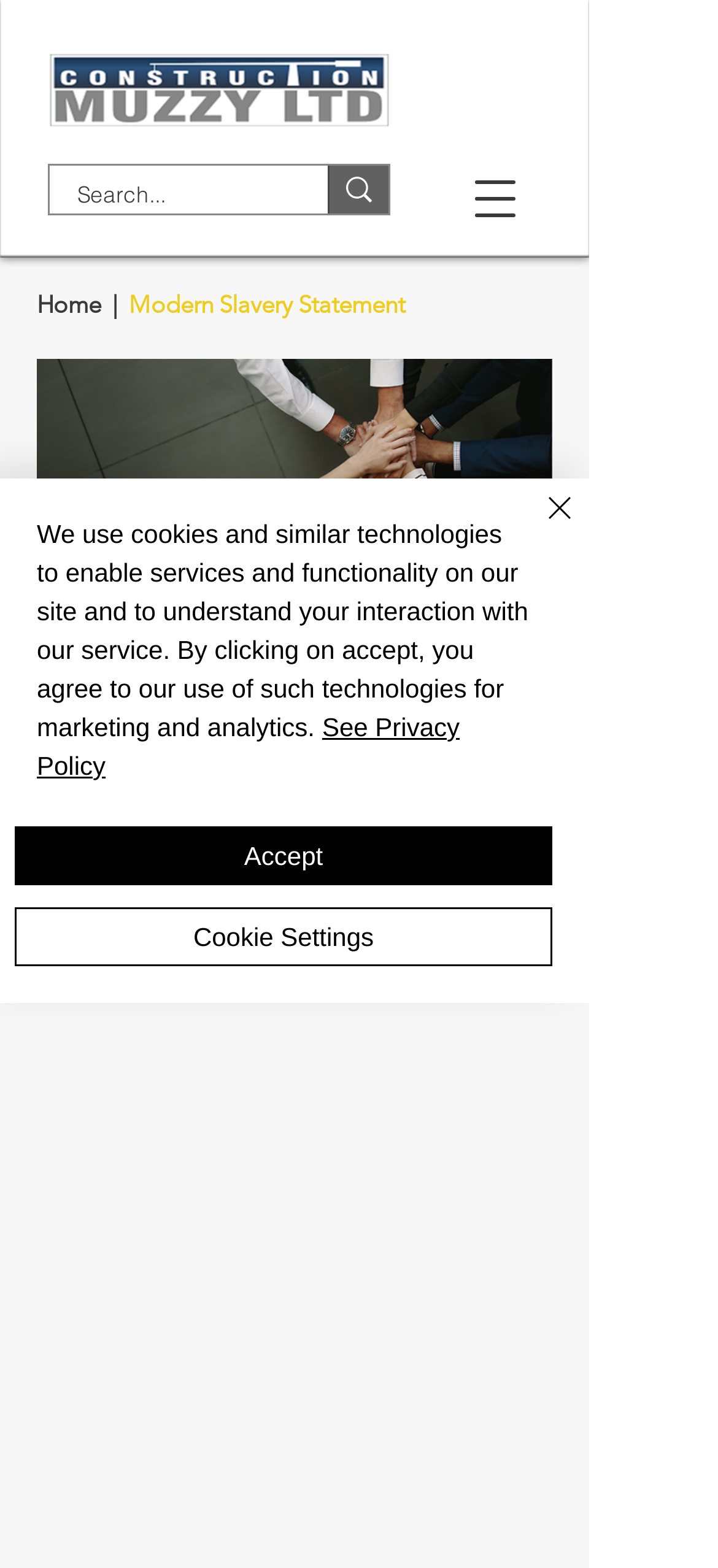Determine the bounding box coordinates of the region that needs to be clicked to achieve the task: "View Modern Slavery Statement".

[0.179, 0.185, 0.564, 0.203]